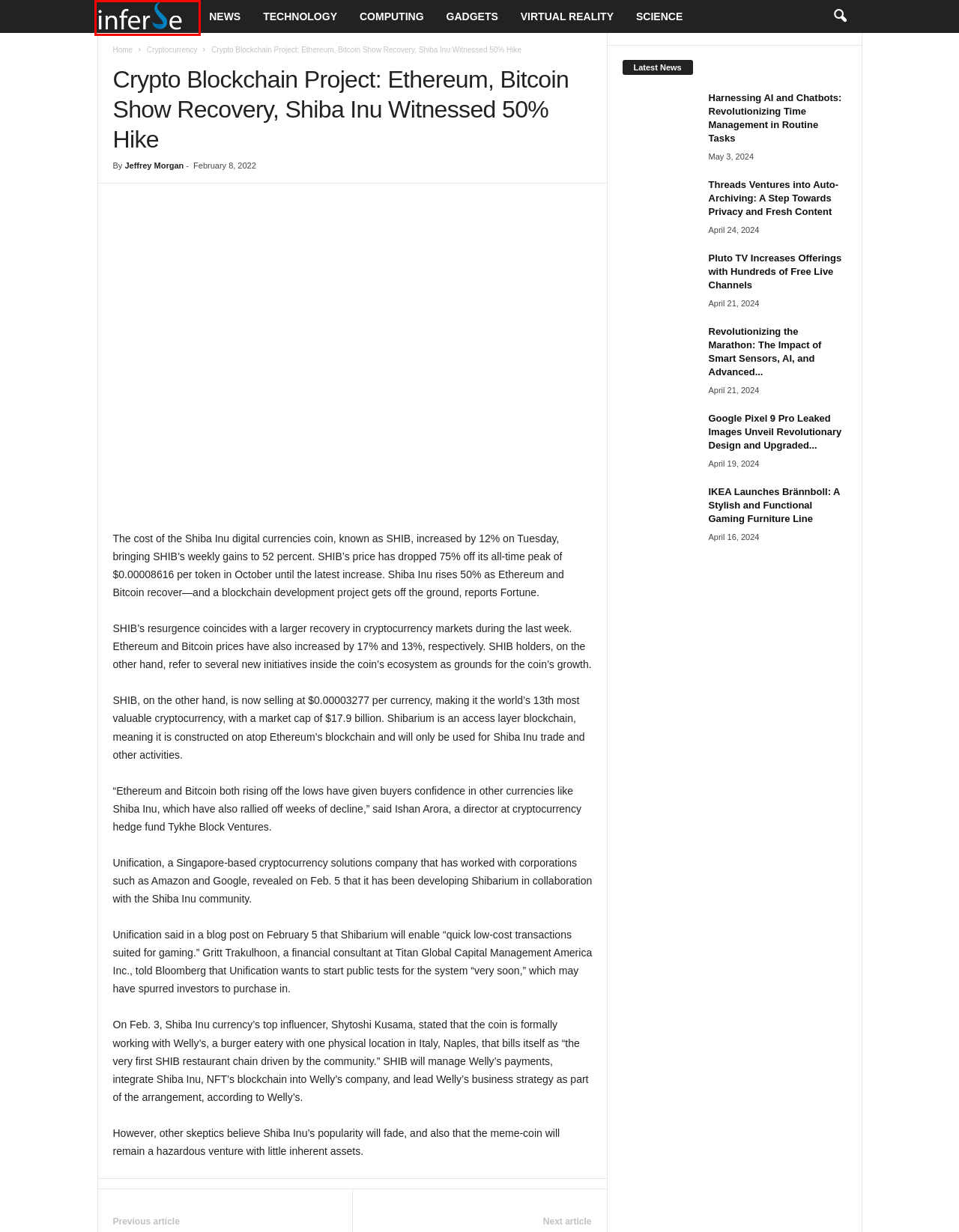Examine the screenshot of a webpage with a red rectangle bounding box. Select the most accurate webpage description that matches the new webpage after clicking the element within the bounding box. Here are the candidates:
A. Pluto TV Increases Offerings with Hundreds of Free Live Channels
B. Google Pixel 9 Pro Leaked Images Unveil Revolutionary Design and Upgraded Features
C. Gadgets - Inferse.com
D. Revolutionizing the Marathon: The Impact of Smart Sensors, AI, and Advanced Technology
E. Computing - Inferse.com
F. Inferse.com - Latest News Updates and Product Reviews!
G. Threads Ventures into Auto-Archiving: A Step Towards Privacy and Fresh Content
H. IKEA Launches Brännboll: A Stylish and Functional Gaming Furniture Line

F